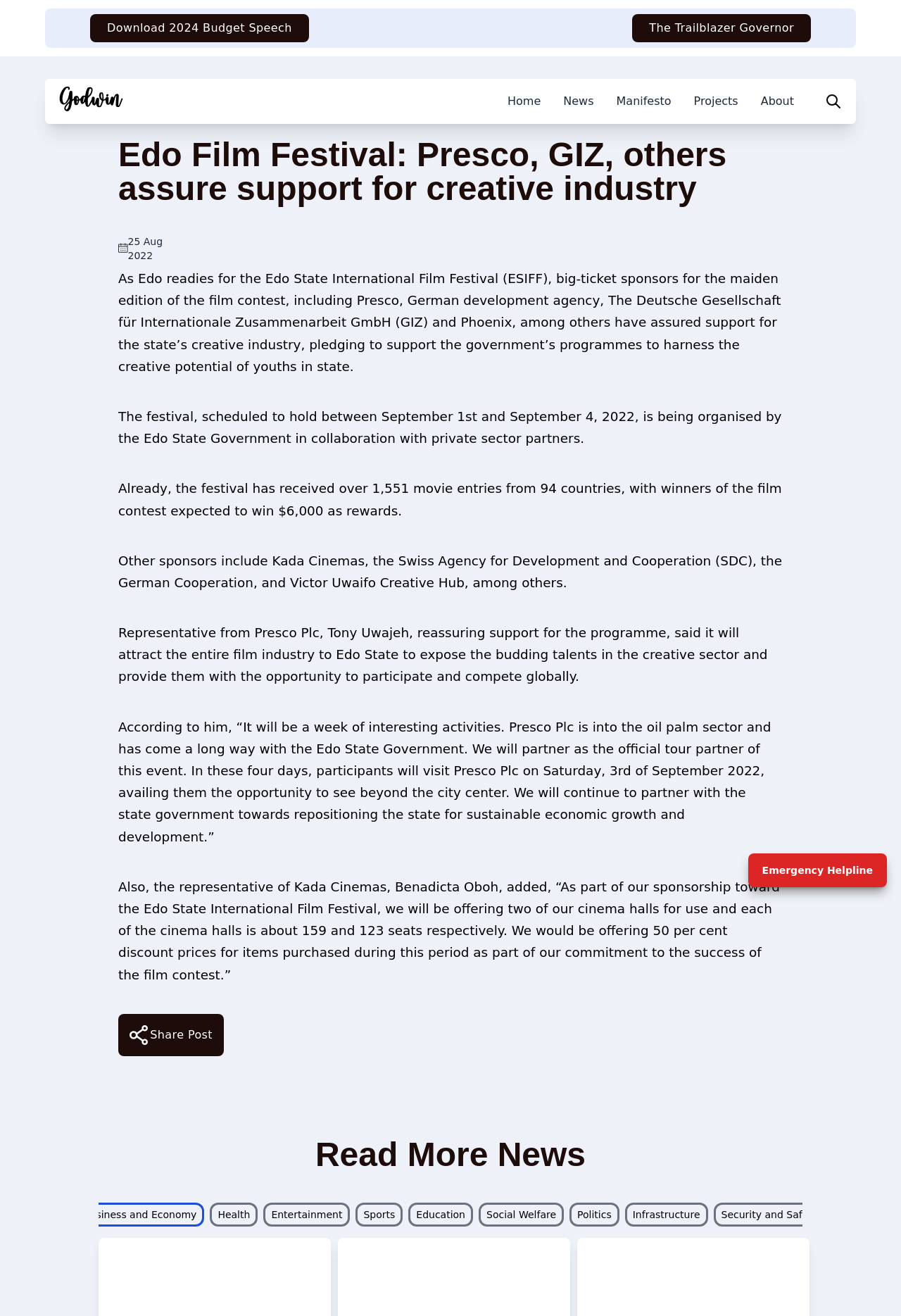Please find the bounding box coordinates of the clickable region needed to complete the following instruction: "Click the 'Home' link". The bounding box coordinates must consist of four float numbers between 0 and 1, i.e., [left, top, right, bottom].

[0.563, 0.061, 0.6, 0.093]